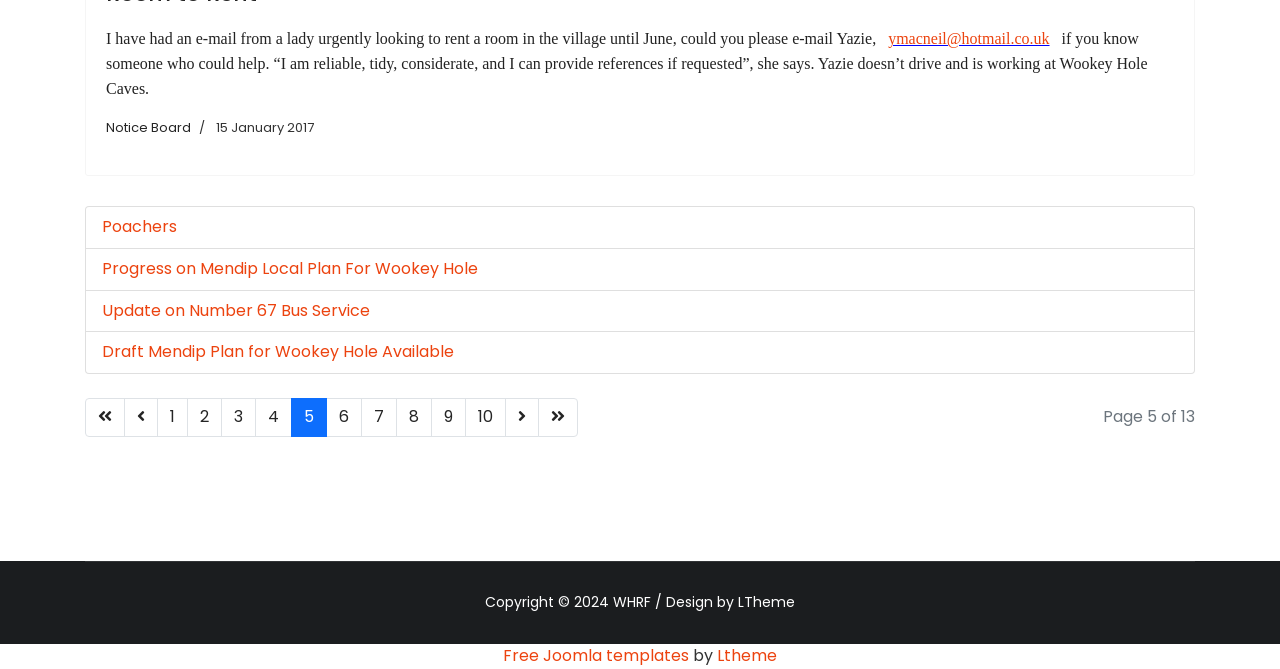Locate the bounding box of the UI element with the following description: "aria-label="Go to start page"".

[0.066, 0.596, 0.098, 0.654]